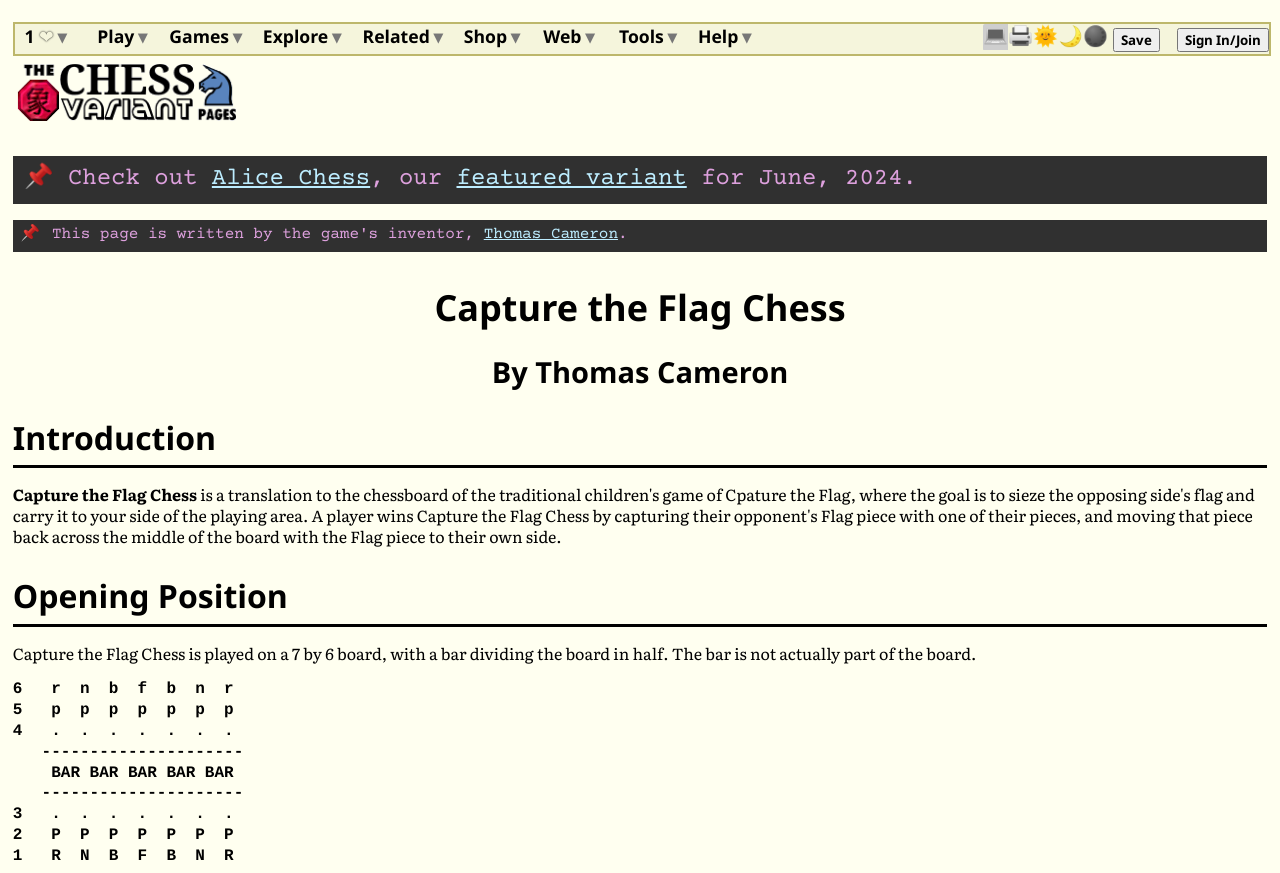Refer to the image and answer the question with as much detail as possible: What is the size of the Capture the Flag Chess board?

The size of the board is mentioned in the text, which states that Capture the Flag Chess is played on a 7 by 6 board.